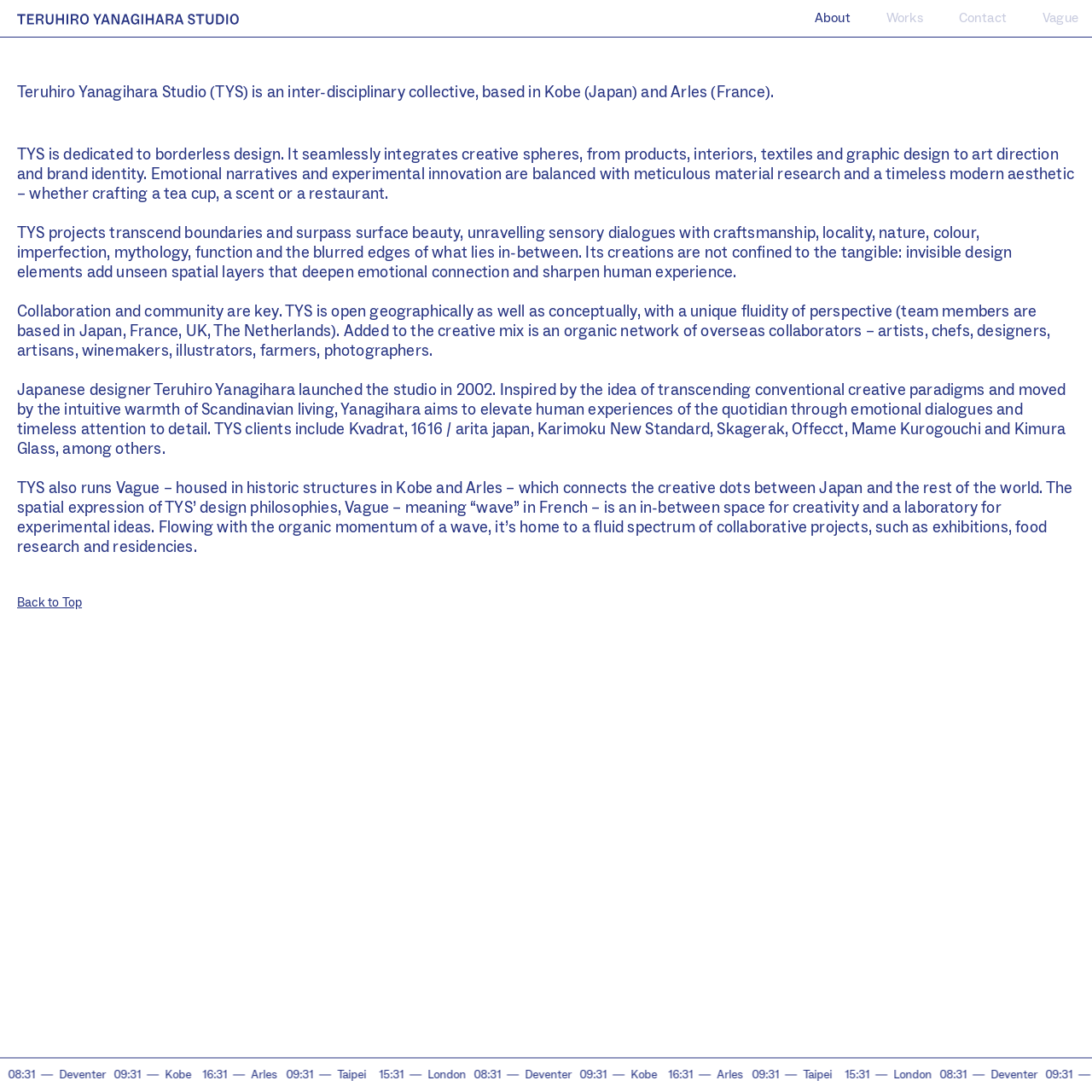Please answer the following question using a single word or phrase: Where are the studio's bases located?

Kobe and Arles